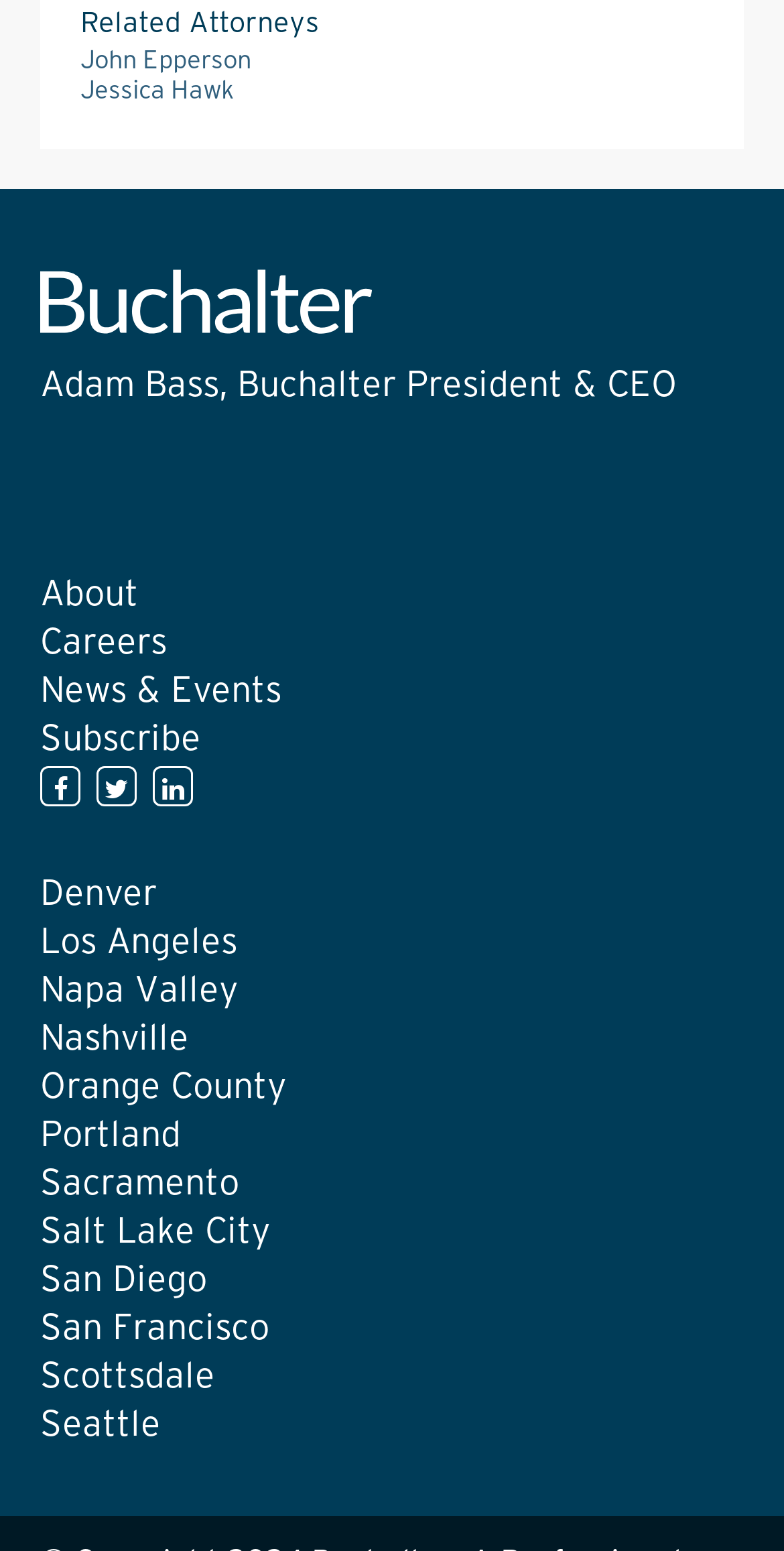Please give the bounding box coordinates of the area that should be clicked to fulfill the following instruction: "View related attorneys". The coordinates should be in the format of four float numbers from 0 to 1, i.e., [left, top, right, bottom].

[0.103, 0.008, 0.897, 0.027]